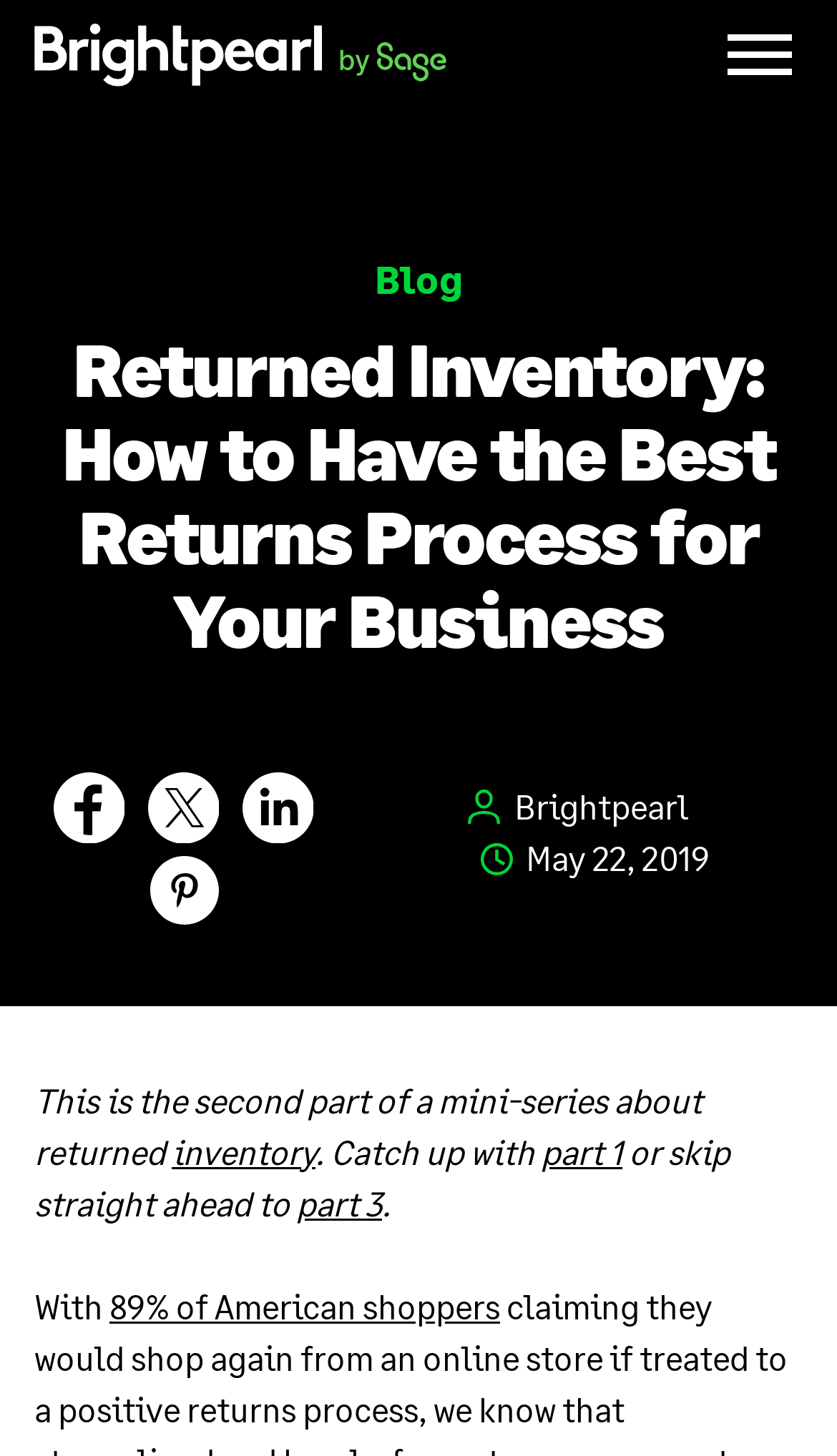Summarize the webpage in an elaborate manner.

The webpage is about "Returned Inventory: How to Have the Best Returns Process for Your Business" and appears to be a blog article. At the top left, there is a link to the homepage and an image of "Brightpearl by Sage". On the top right, there is a menu button labeled "Open the menu". 

Below the menu button, there is a header section that spans the entire width of the page. Within this section, there is a heading that displays the title of the article. Below the title, there are social media sharing links, including Facebook, X, LinkedIn, and Pinterest, each accompanied by an icon. 

To the right of the social media links, there is a link to "Brightpearl" and a timestamp indicating the article was published on "May 22, 2019". 

The main content of the article begins below the header section. The text starts by mentioning that this is the second part of a mini-series about returned inventory and provides links to part 1 and part 3 of the series. The article then discusses the importance of a positive returns process, citing a statistic that 89% of American shoppers would shop again from an online store if treated to a positive returns process.